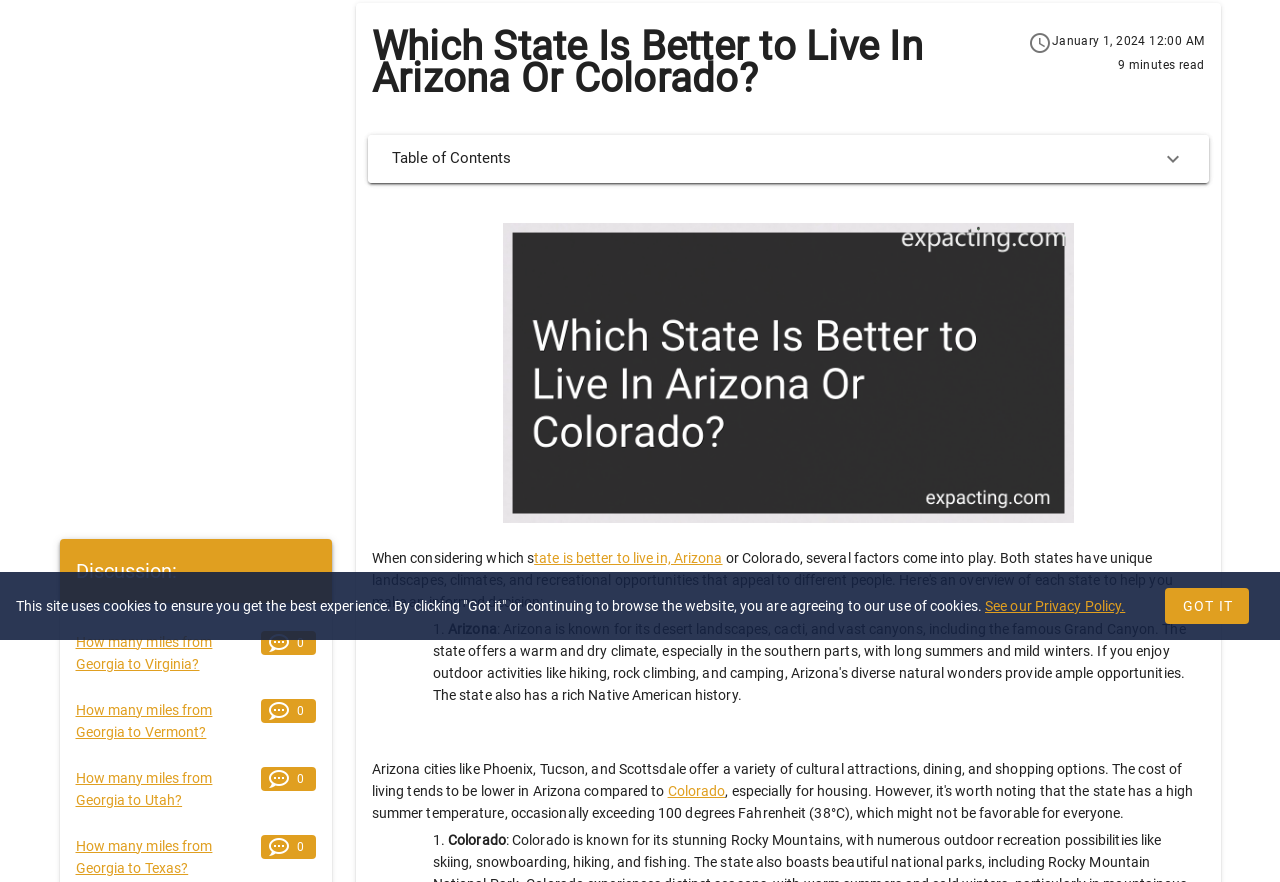Provide the bounding box coordinates of the UI element that matches the description: "Most Popular Items".

None